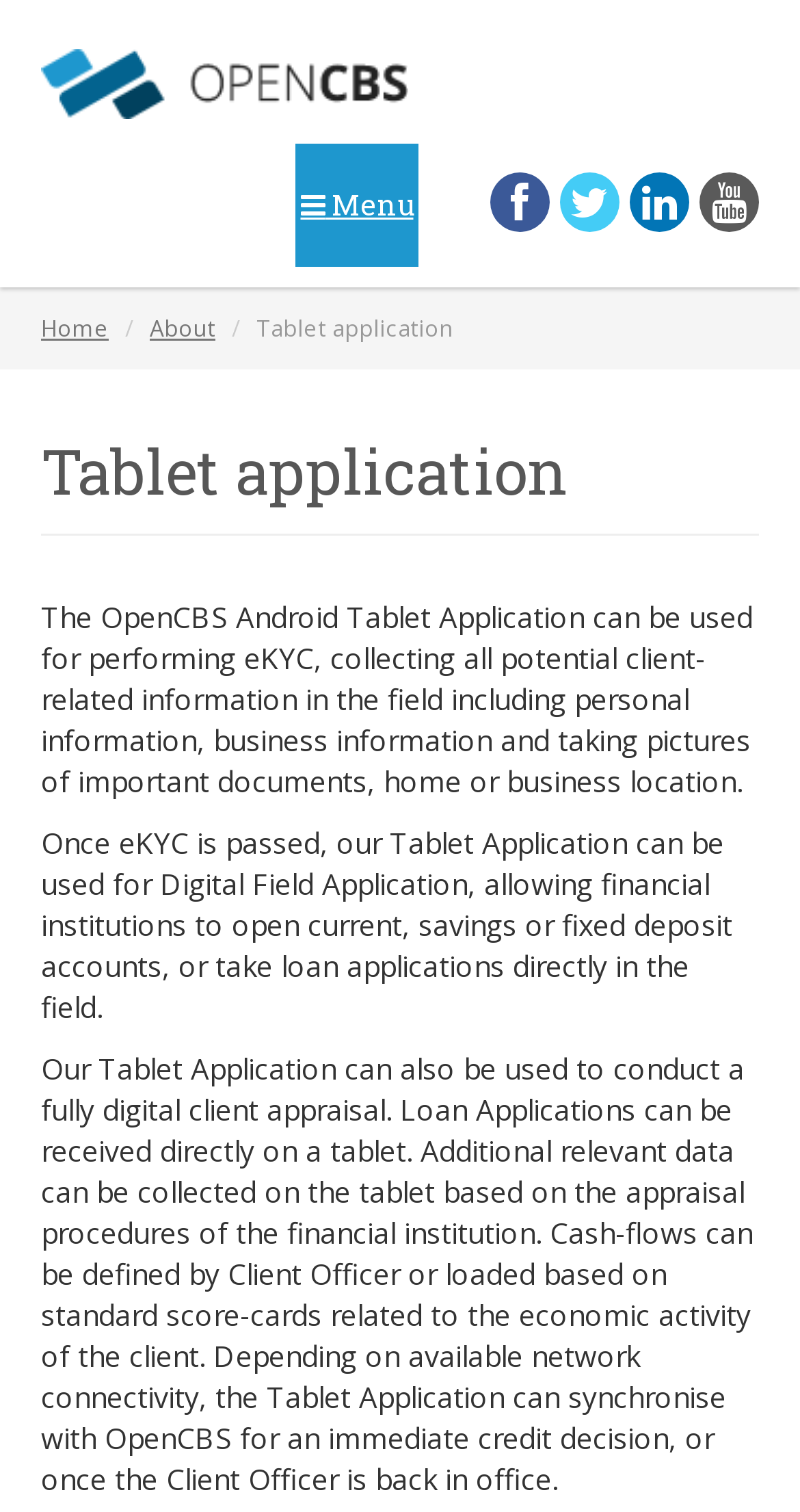What can be done with the Tablet Application?
Please respond to the question thoroughly and include all relevant details.

According to the webpage, the OpenCBS Android Tablet Application can be used for performing eKYC, collecting all potential client-related information in the field including personal information, business information and taking pictures of important documents, home or business location.